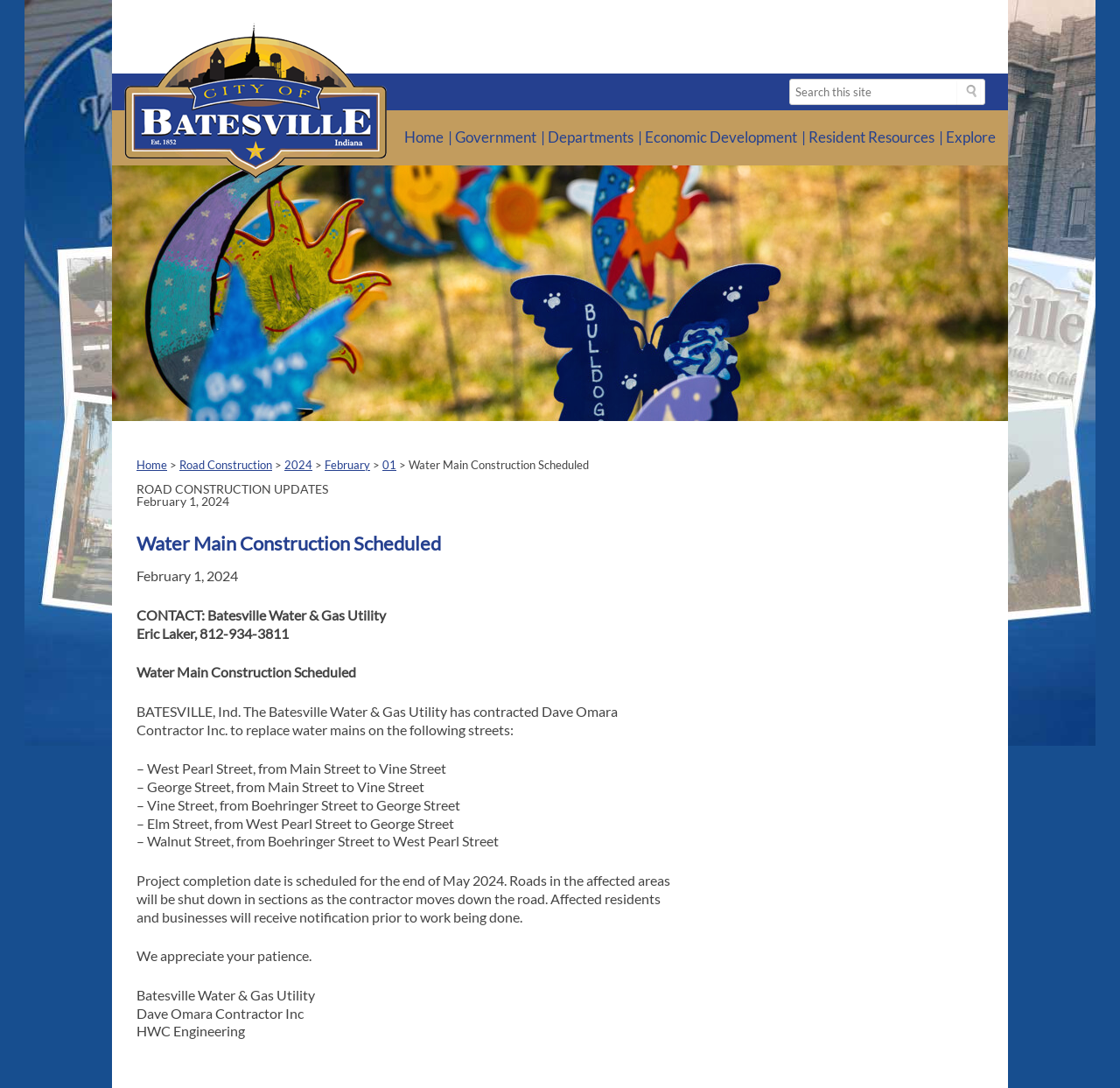Describe the entire webpage, focusing on both content and design.

The webpage is about the City of Batesville, Indiana, and it appears to be a municipal website. At the top, there is a search bar with a button to the right, allowing users to search for specific information. Below the search bar, there are several links to different sections of the website, including "Home", "Government", "Departments", "Economic Development", "Resident Resources", and "Explore".

The "Government" section has a list of links to various government-related pages, such as the Mayor's office, Clerk-Treasurer, Elected Officials, and Boards and Commissions. The "Departments" section has links to different city departments, including Building Commissioner, City Court, Community Development, Fire Department, and Parks & Recreation.

The "Economic Development" section has links to pages about incentives, community resources, and other economic development-related topics. The "Resident Resources" section has links to pages about water and gas utility, payments, address changes, and other resources for residents.

The "Explore" section has links to pages about the city's history, community events, and local organizations, such as the Batesville Area Chamber of Commerce and the Historical Society.

In the main content area, there is a news article or announcement about water main construction scheduled for February 1, 2024. The article includes a header, a date, and contact information for the Batesville Water & Gas Utility.

There is also an image on the page, which appears to be a bookshelf or a decorative element.